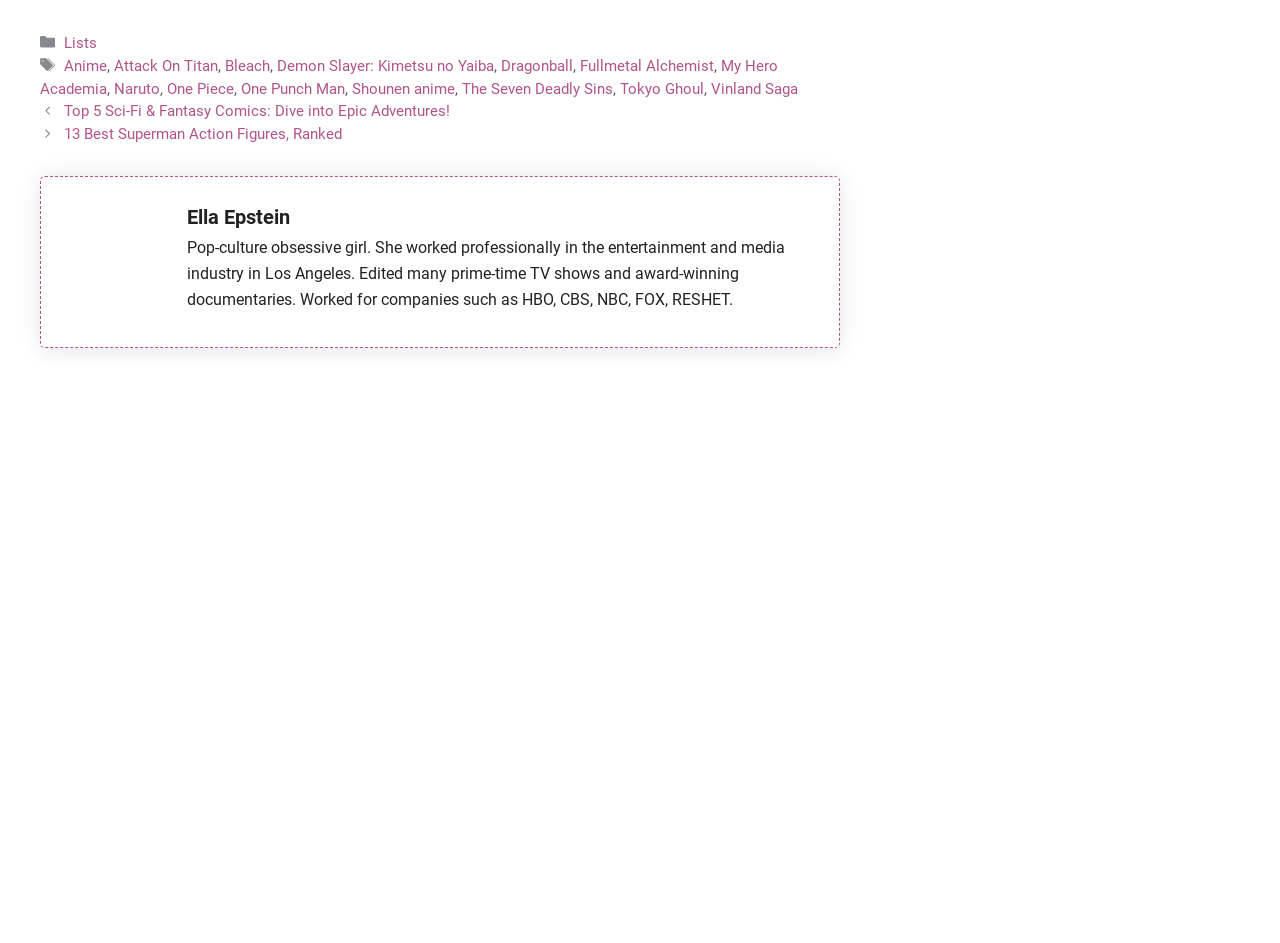How many posts are listed in the navigation section?
Can you provide an in-depth and detailed response to the question?

I looked at the navigation section and found two link elements, 'Top 5 Sci-Fi & Fantasy Comics: Dive into Epic Adventures!' and '13 Best Superman Action Figures, Ranked', which are the two posts listed.